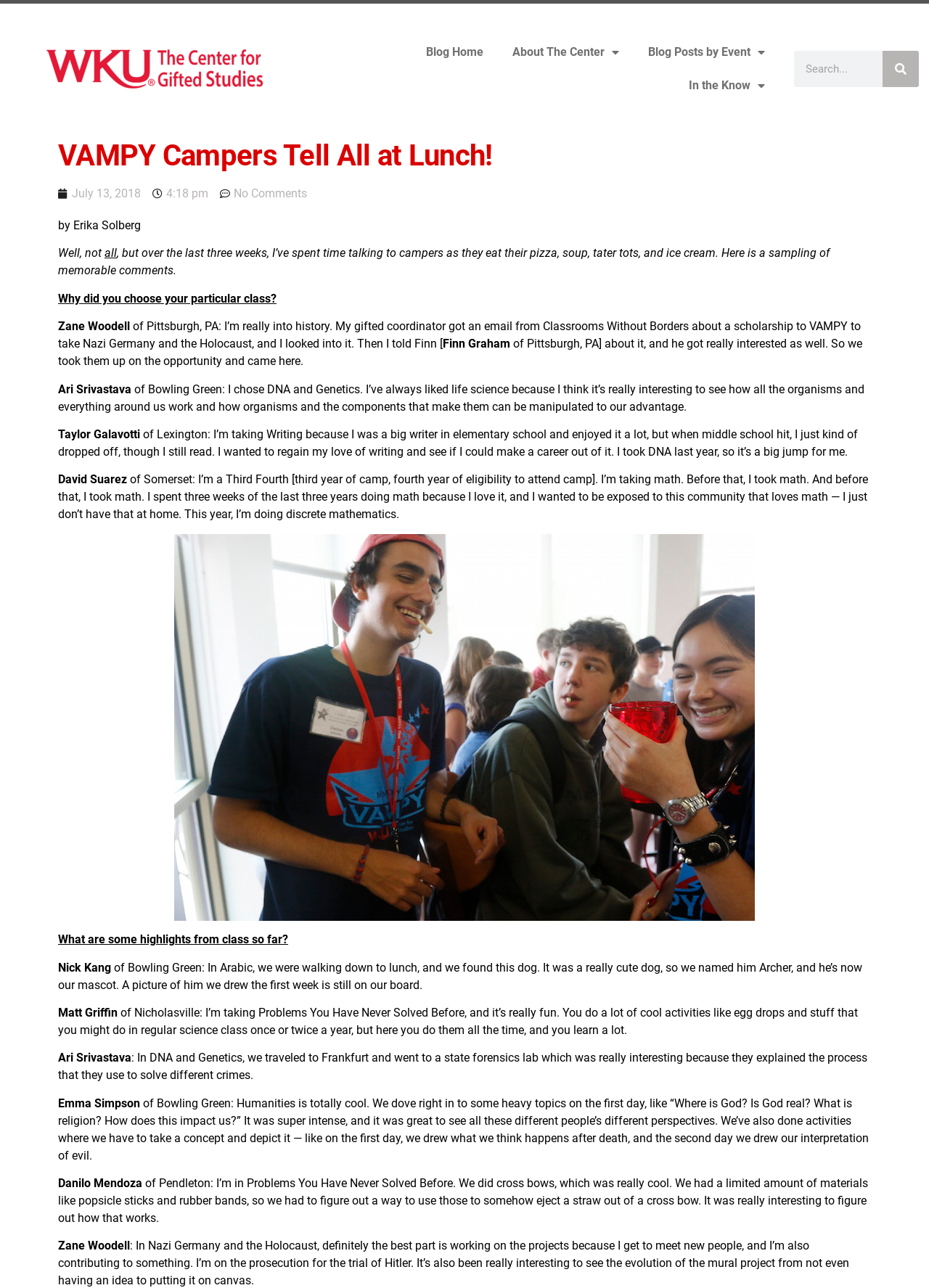Your task is to extract the text of the main heading from the webpage.

VAMPY Campers Tell All at Lunch!